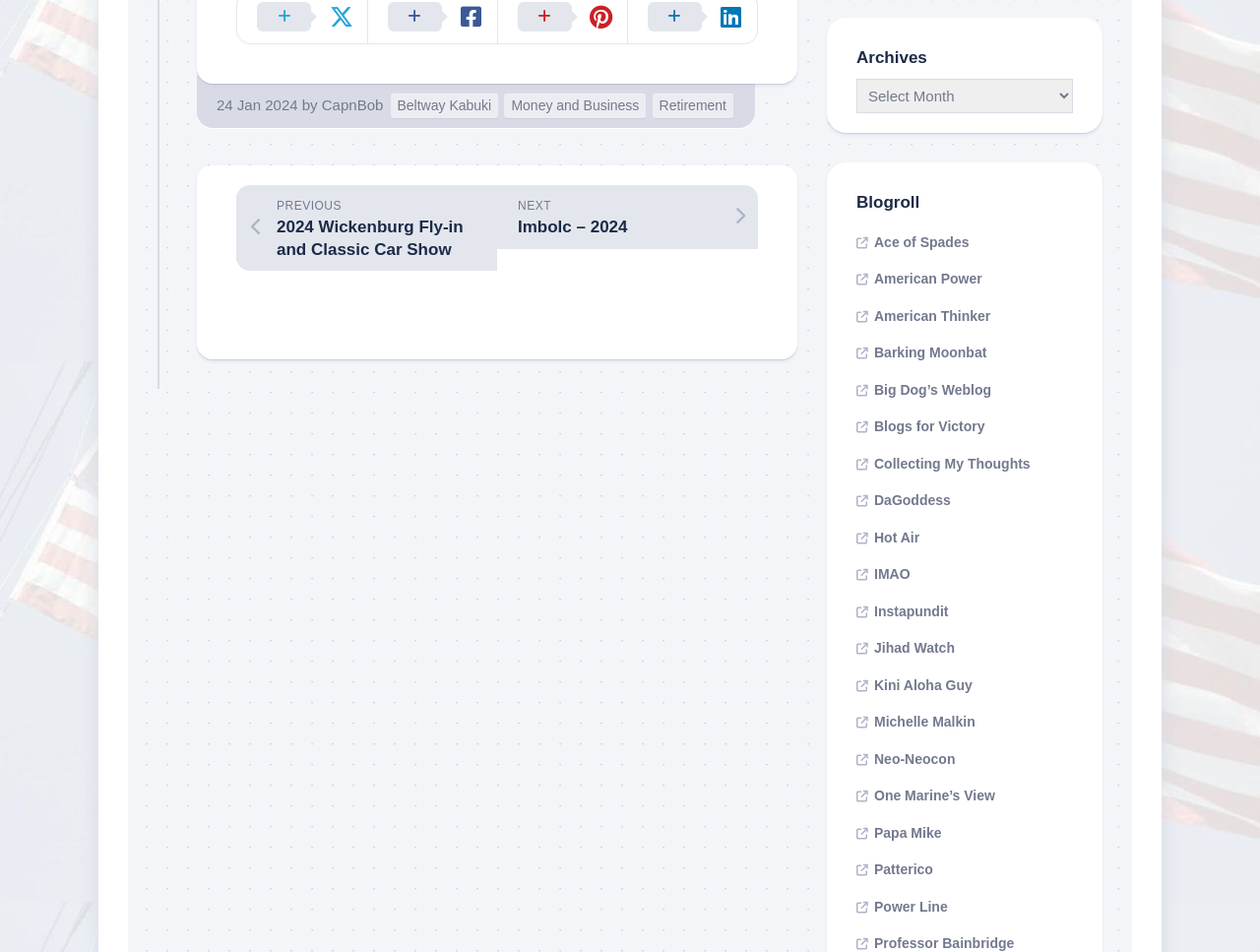Specify the bounding box coordinates of the area to click in order to execute this command: 'Read previous post'. The coordinates should consist of four float numbers ranging from 0 to 1, and should be formatted as [left, top, right, bottom].

[0.188, 0.194, 0.395, 0.285]